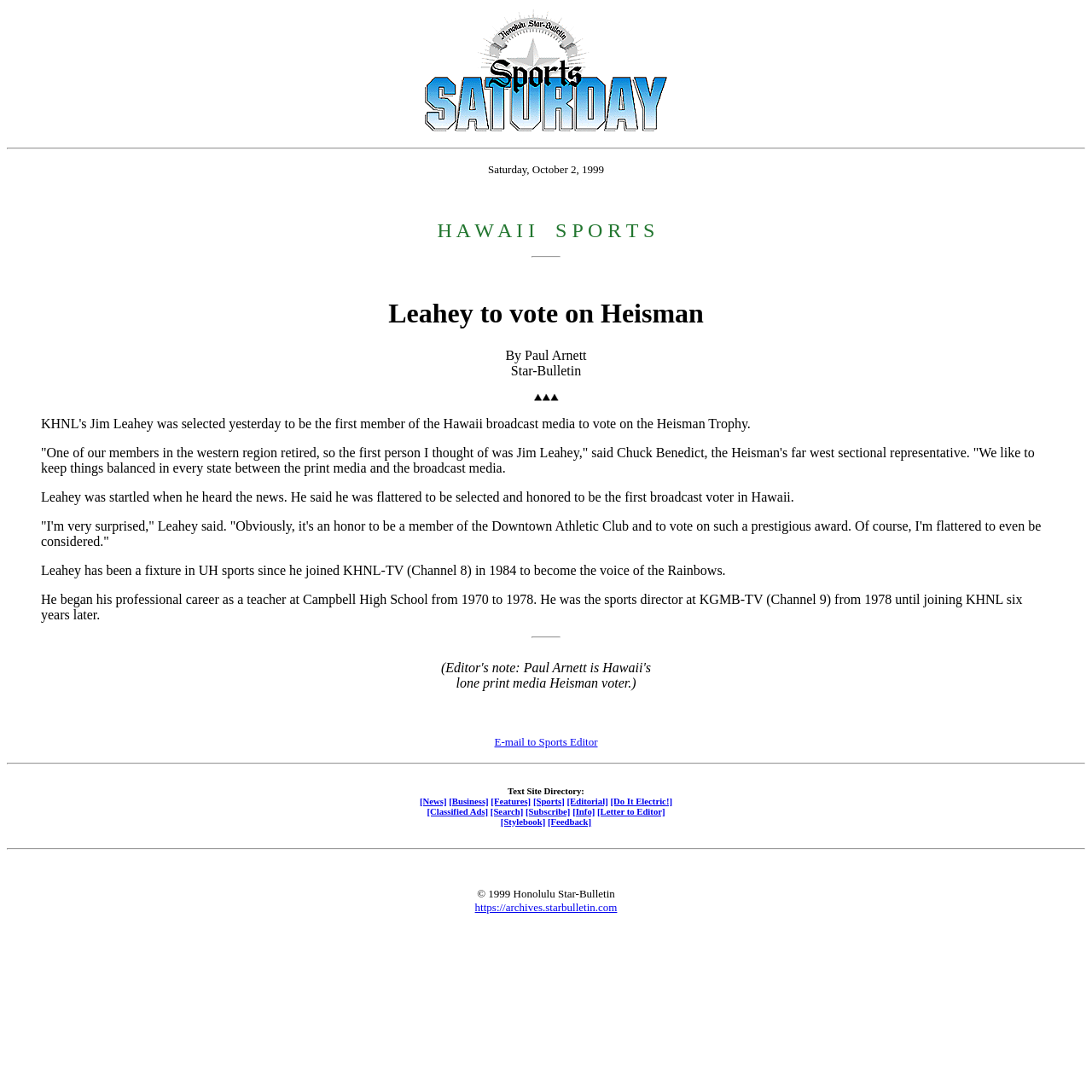Pinpoint the bounding box coordinates of the clickable element to carry out the following instruction: "Visit archives."

[0.435, 0.825, 0.565, 0.837]